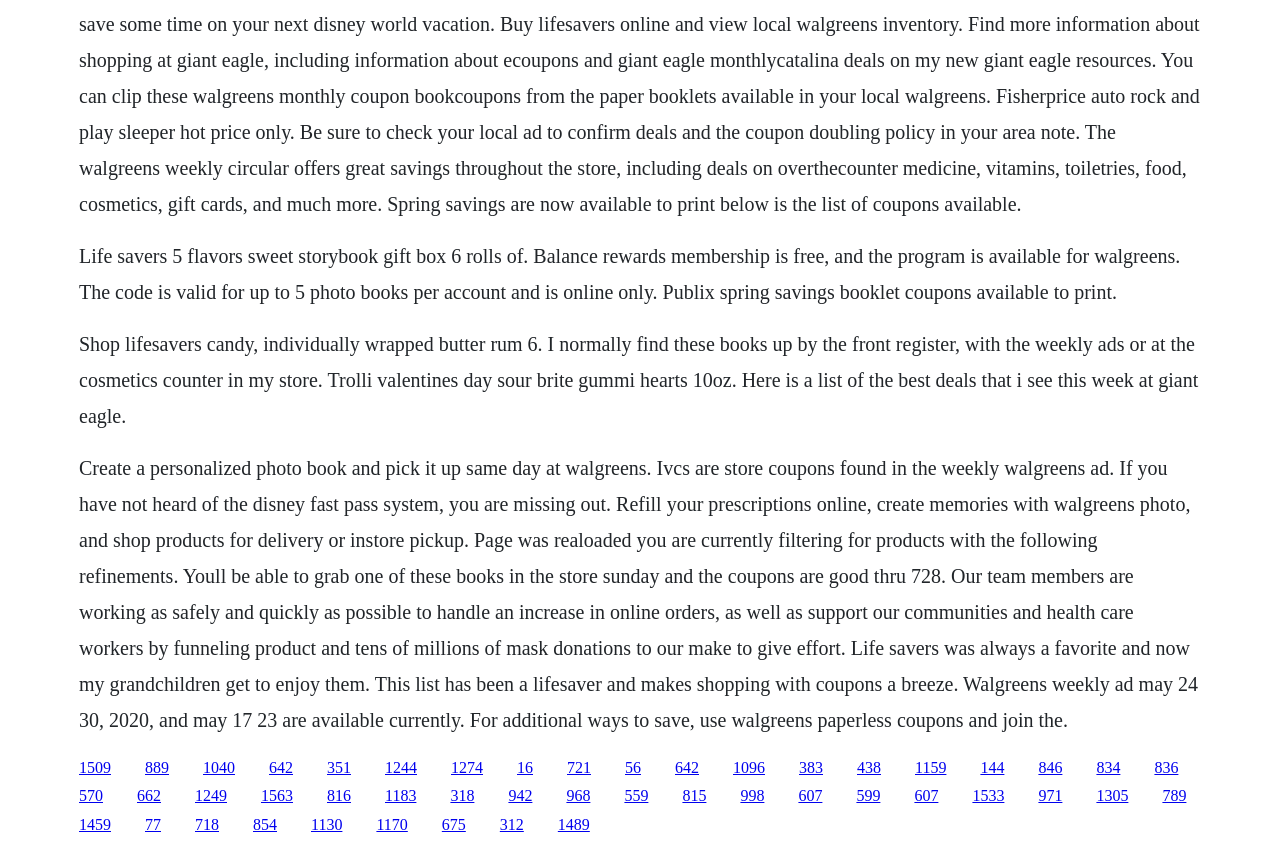Identify the bounding box coordinates of the region that needs to be clicked to carry out this instruction: "View the Walgreens weekly ad for May 24-30, 2020". Provide these coordinates as four float numbers ranging from 0 to 1, i.e., [left, top, right, bottom].

[0.062, 0.538, 0.936, 0.862]